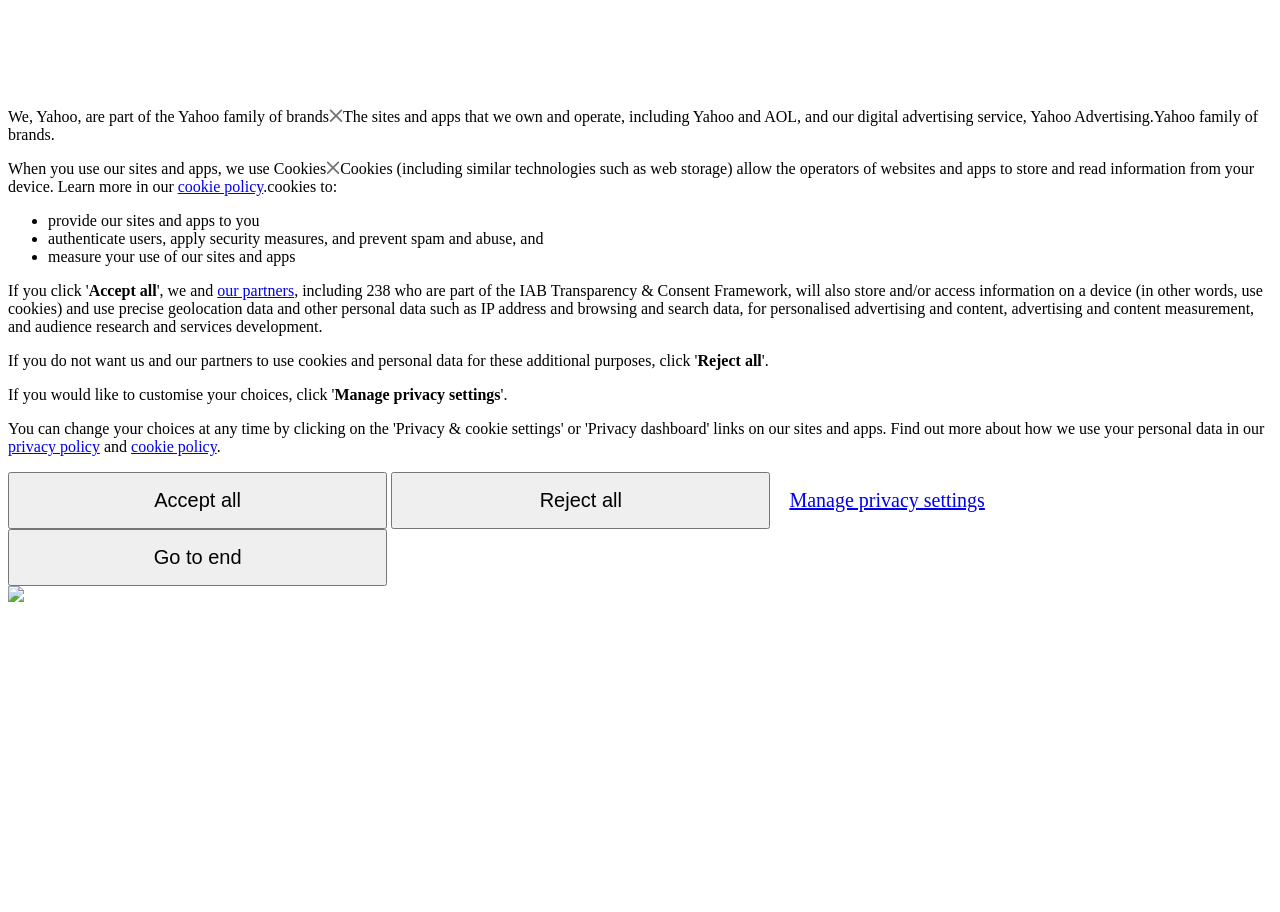Locate the bounding box coordinates of the element that should be clicked to fulfill the instruction: "Click the 'Accept all' button".

[0.069, 0.309, 0.122, 0.328]